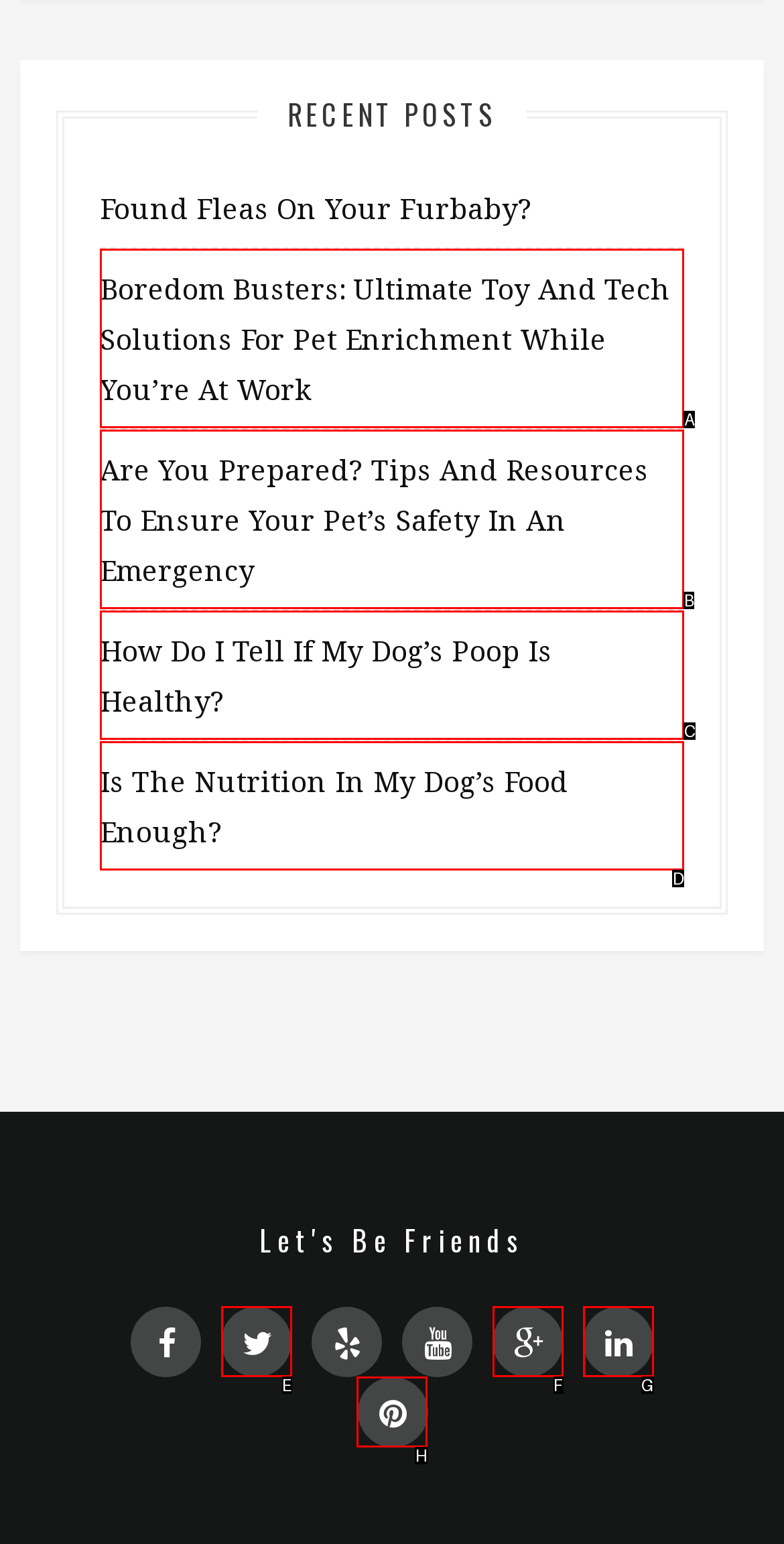Based on the description: title="Connect With NuVet on LinkedIn", identify the matching lettered UI element.
Answer by indicating the letter from the choices.

G